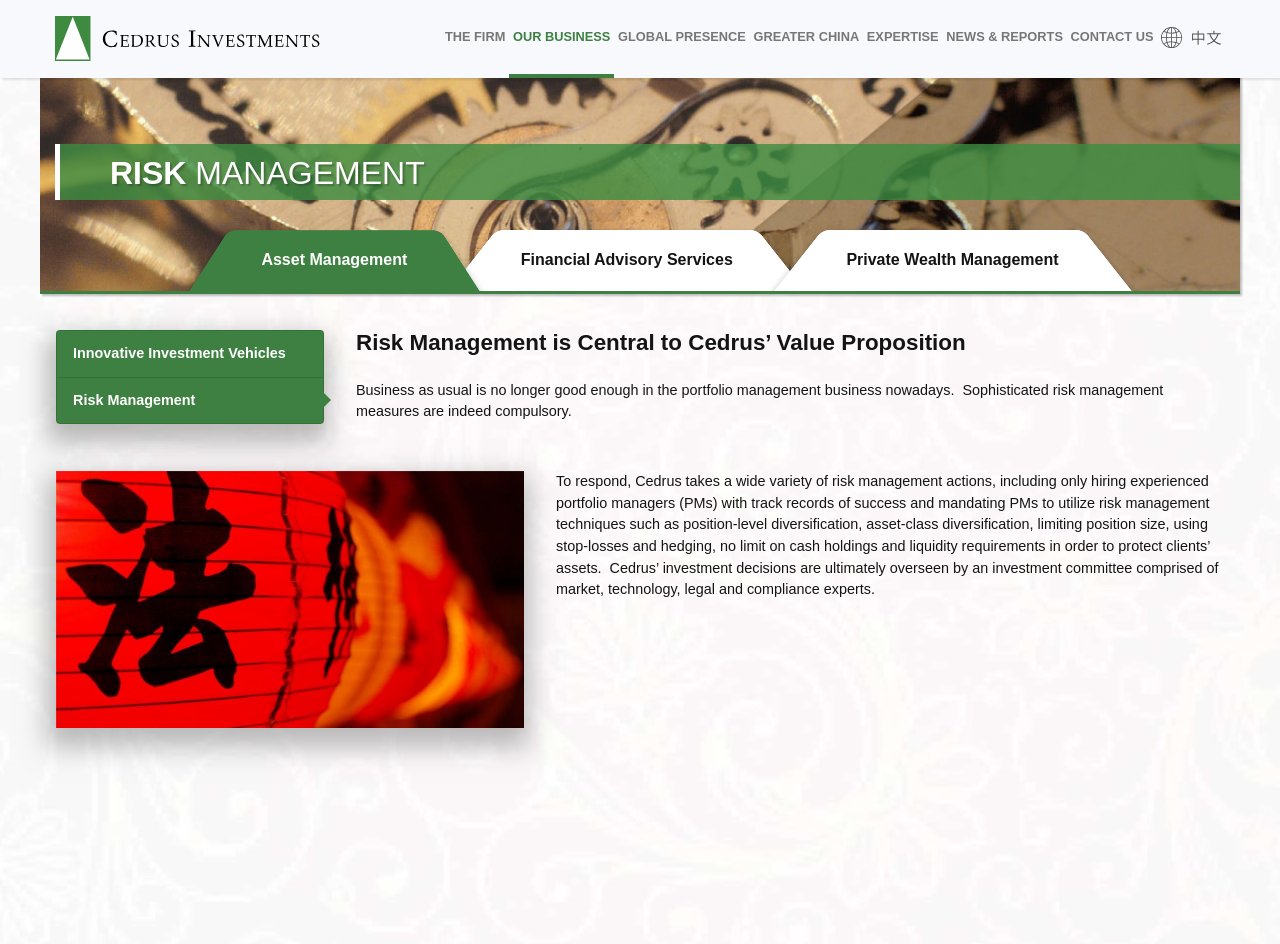Bounding box coordinates are specified in the format (top-left x, top-left y, bottom-right x, bottom-right y). All values are floating point numbers bounded between 0 and 1. Please provide the bounding box coordinate of the region this sentence describes: House design

None